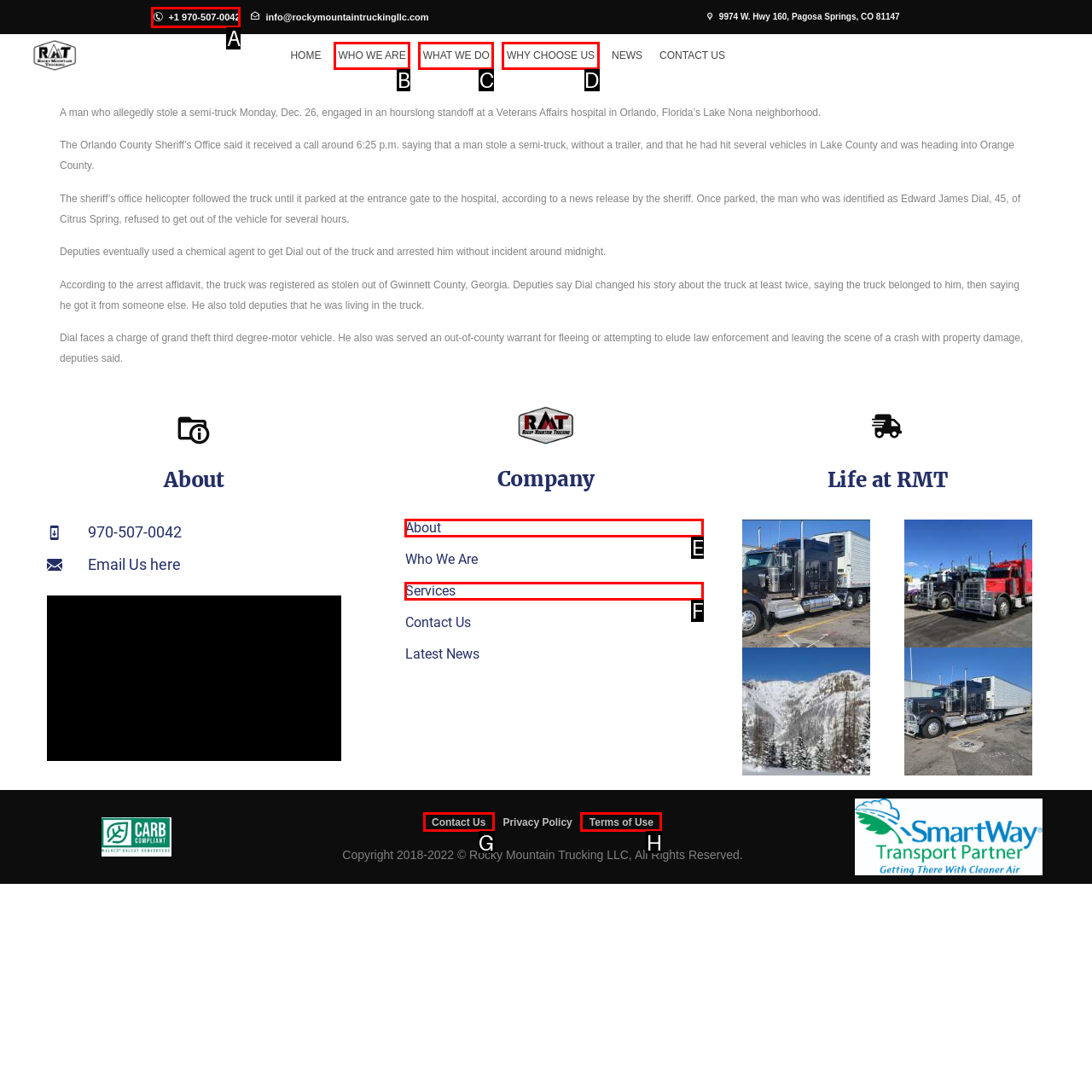Tell me the letter of the option that corresponds to the description: Why Choose Us
Answer using the letter from the given choices directly.

D